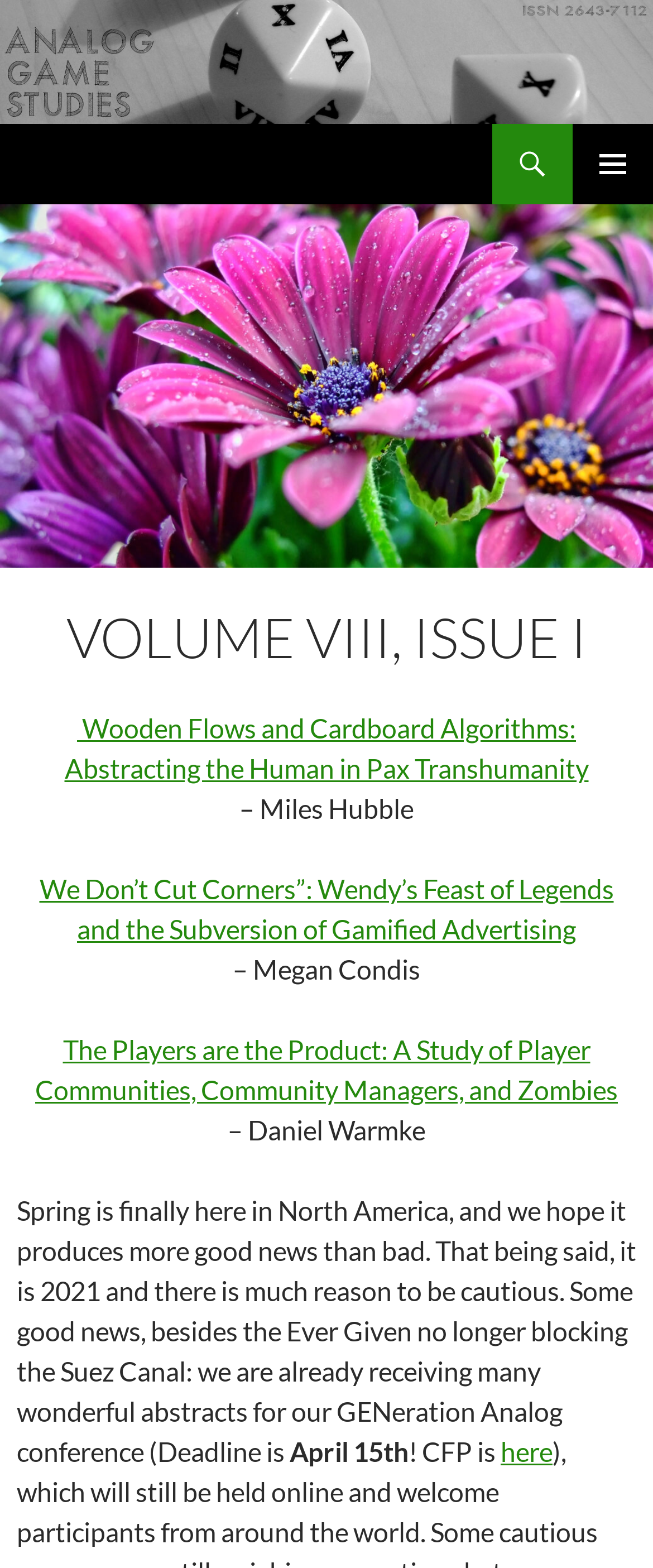Use one word or a short phrase to answer the question provided: 
How many articles are listed on this page?

4